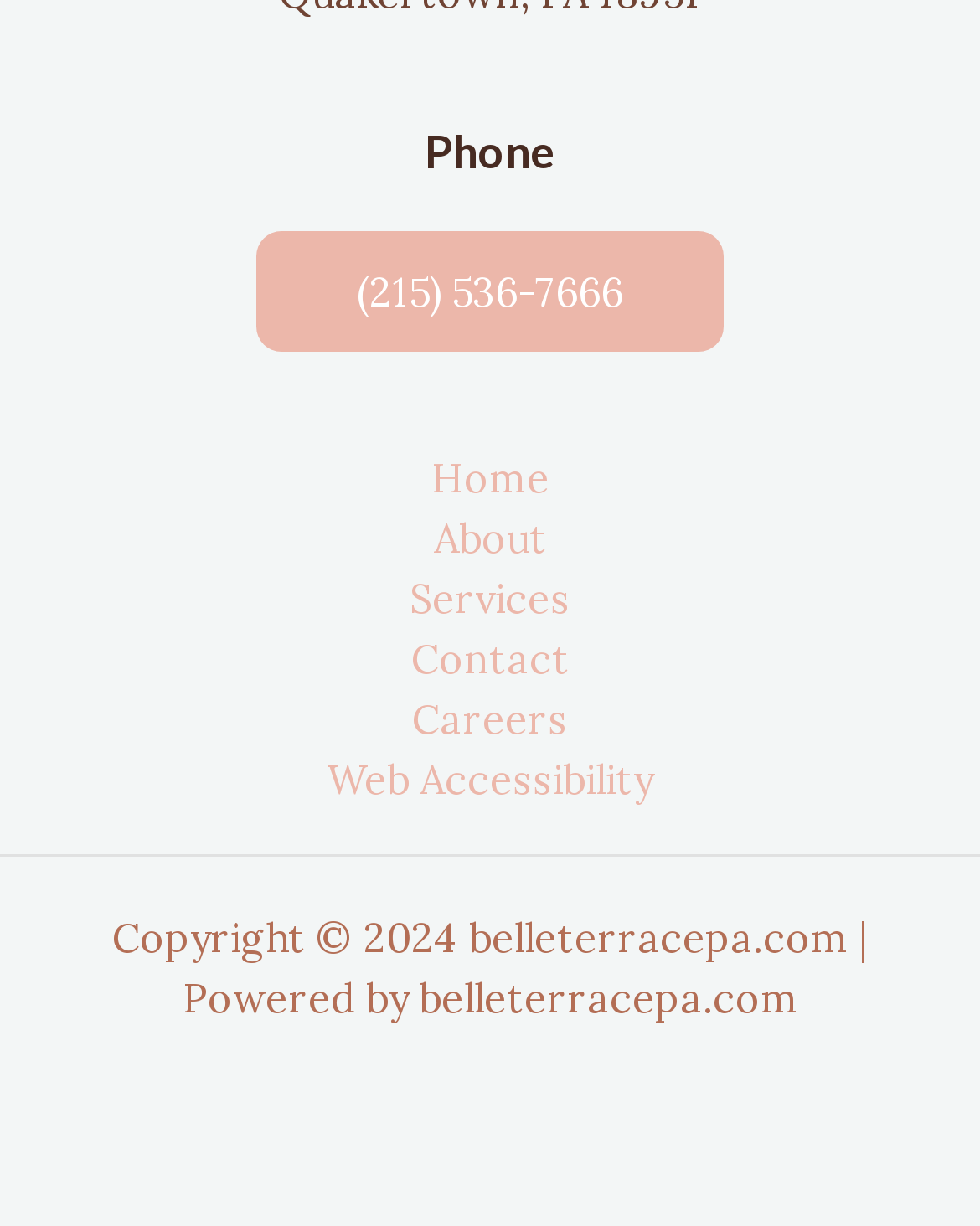What is the phone number on the footer?
Analyze the screenshot and provide a detailed answer to the question.

I found the phone number by looking at the footer section of the webpage, where it is listed as a link with a button next to it.